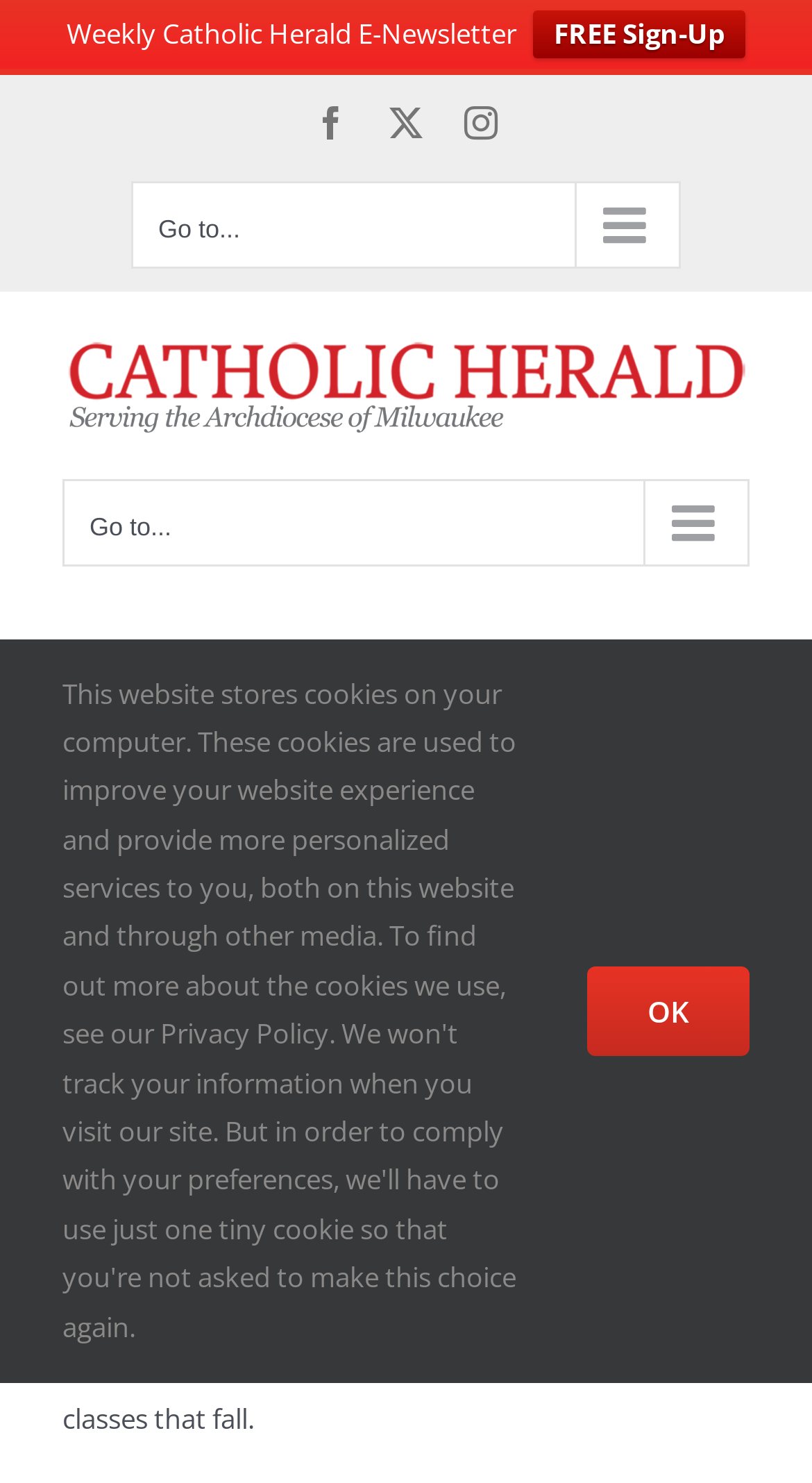Locate the bounding box coordinates of the region to be clicked to comply with the following instruction: "Go to the top of the page". The coordinates must be four float numbers between 0 and 1, in the form [left, top, right, bottom].

[0.695, 0.829, 0.808, 0.89]